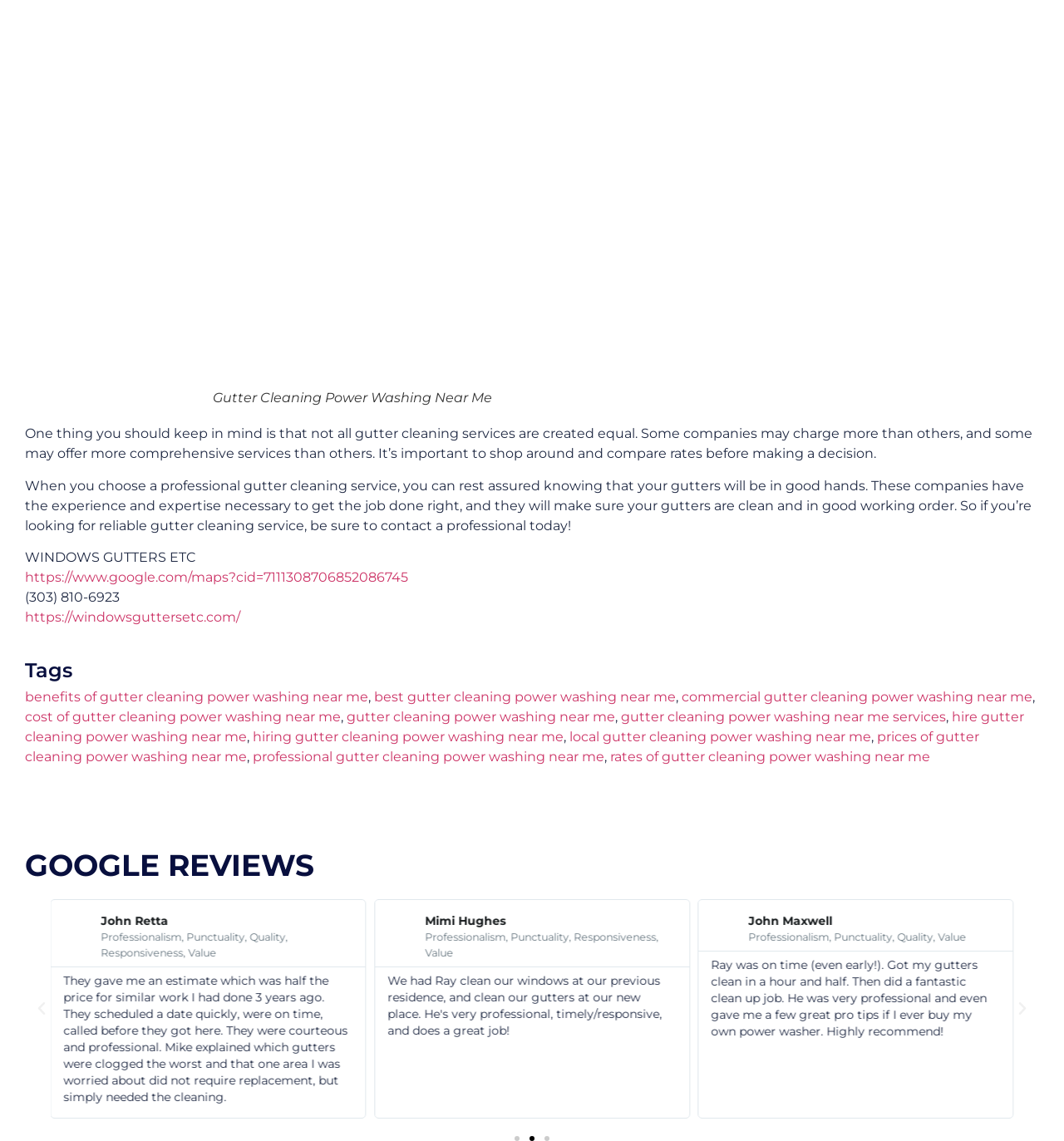Please specify the bounding box coordinates of the clickable region necessary for completing the following instruction: "Click the 'Previous slide' button to view more reviews". The coordinates must consist of four float numbers between 0 and 1, i.e., [left, top, right, bottom].

[0.031, 0.877, 0.047, 0.891]